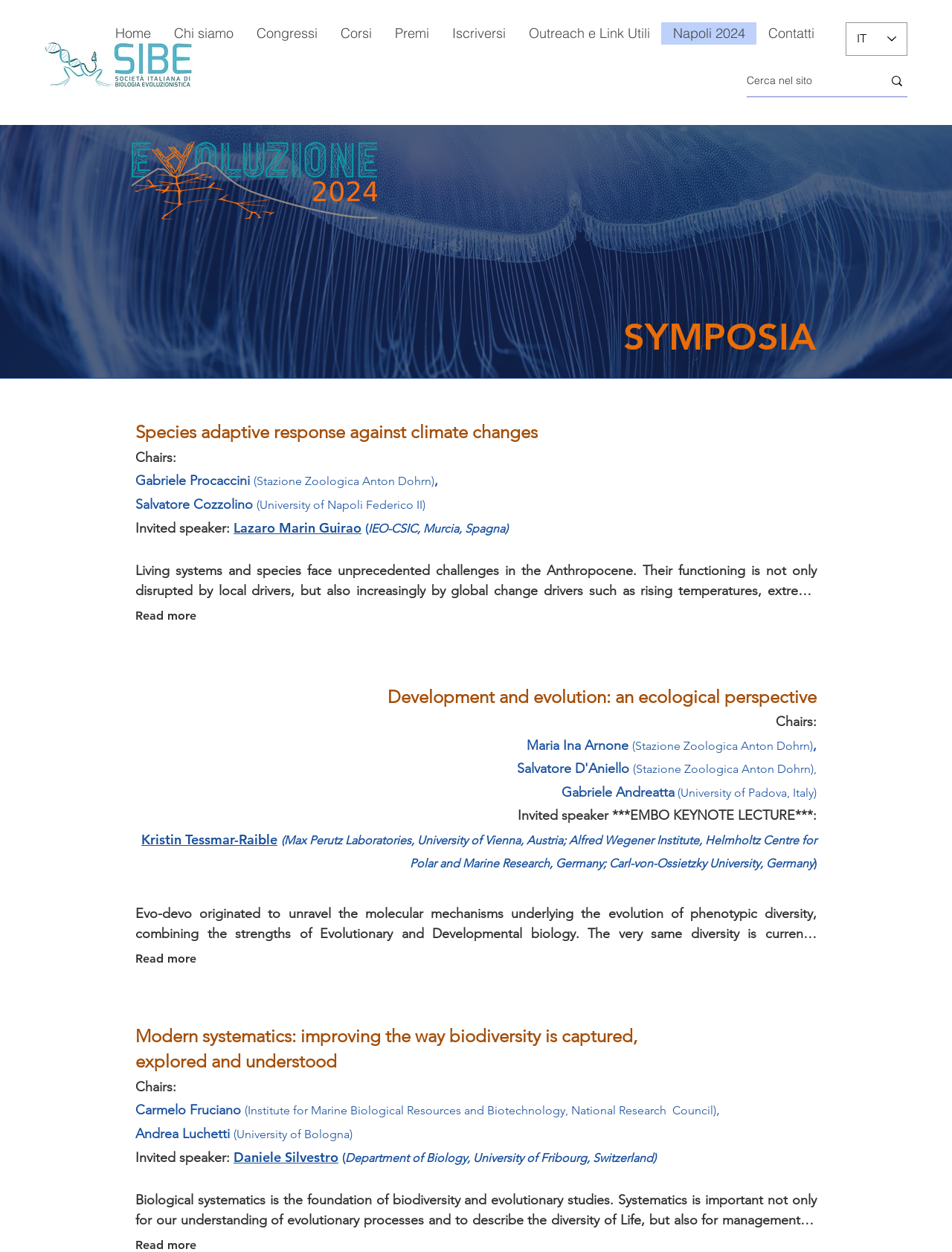Analyze and describe the webpage in a detailed narrative.

The webpage is about Napoli2024 Symposia, which appears to be a scientific conference or event. At the top left corner, there is a logo of SIBE, which is an image of a jellyfish. Next to the logo, there is a navigation menu with links to various pages, including Home, Chi siamo, Congressi, Corsi, Premi, Iscriversi, Outreach e Link Utili, Napoli 2024, and Contatti.

On the top right corner, there is a language selector with Italian selected. Below the navigation menu, there is a search bar with a magnifying glass icon.

The main content of the webpage is divided into three sections, each with a heading and a brief description. The first section is about "Species adaptive response against climate changes" and has a brief overview of the topic, including the challenges posed by global change and multiple stressors on natural systems. There are also links to the chairs and invited speakers of the session.

The second section is about "Development and evolution: an ecological perspective" and discusses the importance of understanding how biodiversity is generated and responds to environmental perturbations. Again, there are links to the chairs and invited speakers of the session.

The third section is about "Modern systematics: improving the way biodiversity is captured, explored and understood" and focuses on the importance of systematics in understanding biodiversity. There are also links to the chairs and invited speakers of the session.

Each section has a "Read more" button that allows users to access more information about the topic. There are also images and icons throughout the webpage, including a logo of Napoli2024 and an image of a jellyfish.